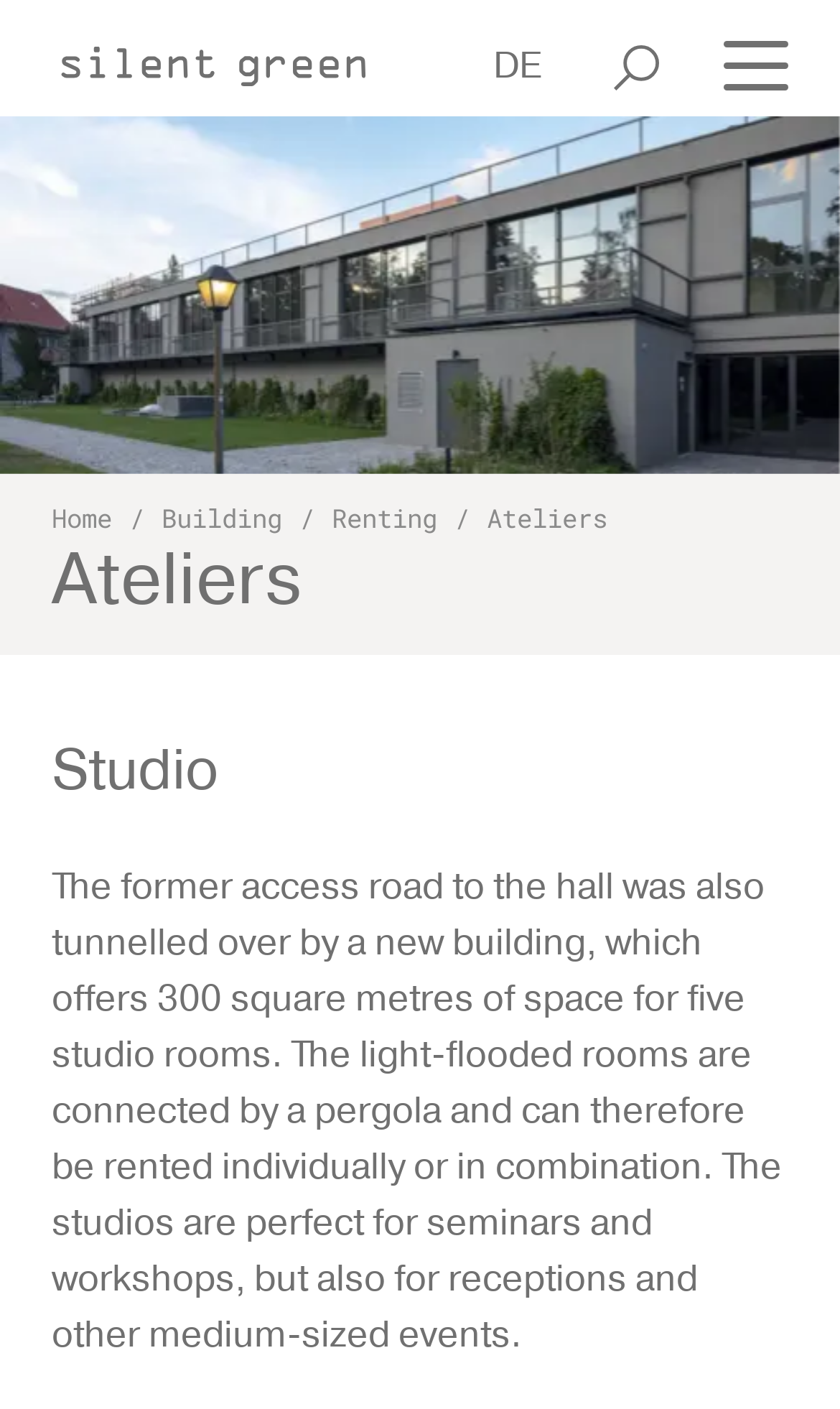Determine the bounding box coordinates of the clickable element necessary to fulfill the instruction: "go to home page". Provide the coordinates as four float numbers within the 0 to 1 range, i.e., [left, top, right, bottom].

[0.062, 0.355, 0.133, 0.379]